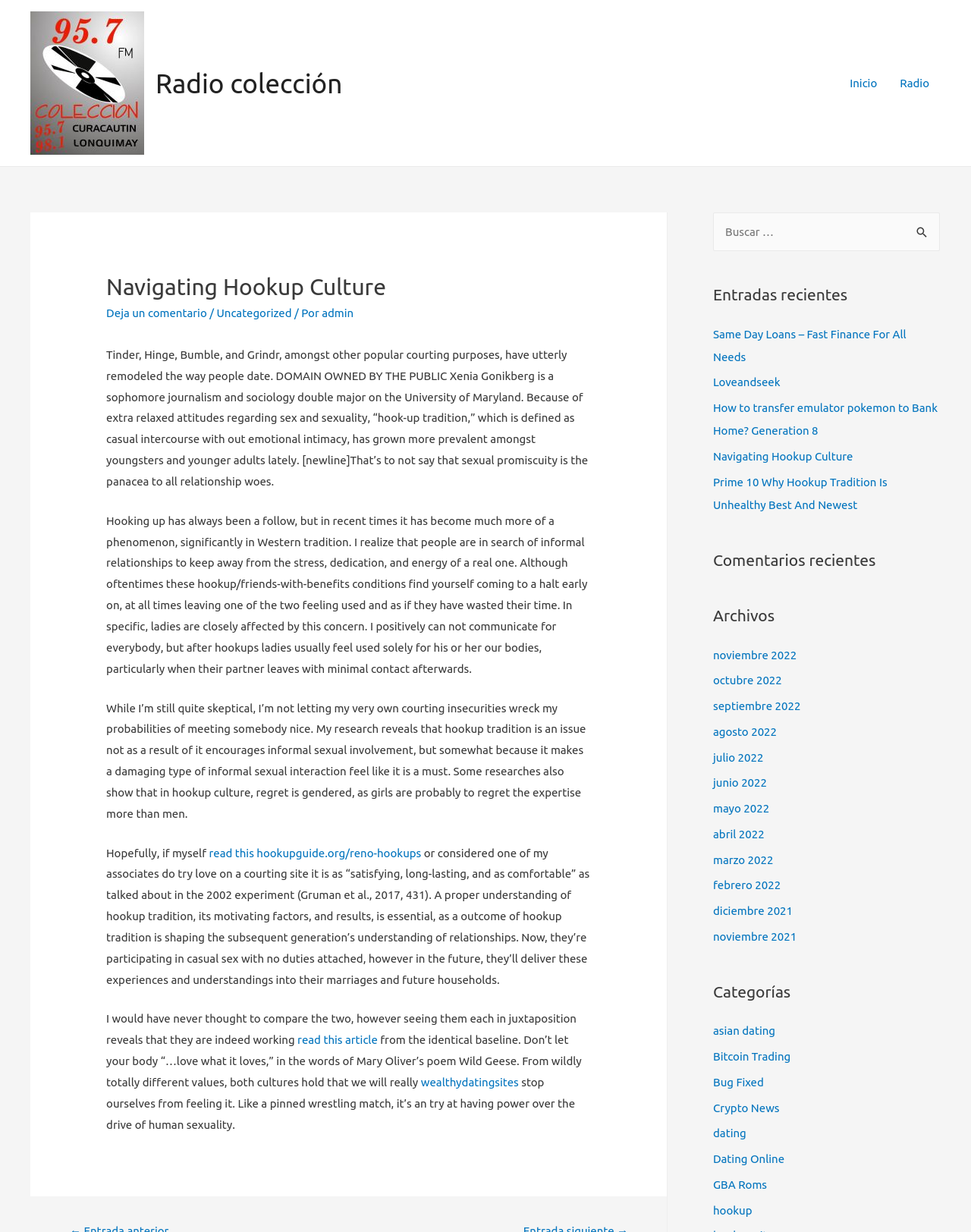Pinpoint the bounding box coordinates of the element to be clicked to execute the instruction: "Read the 'Navigating Hookup Culture' article".

[0.109, 0.222, 0.609, 0.244]